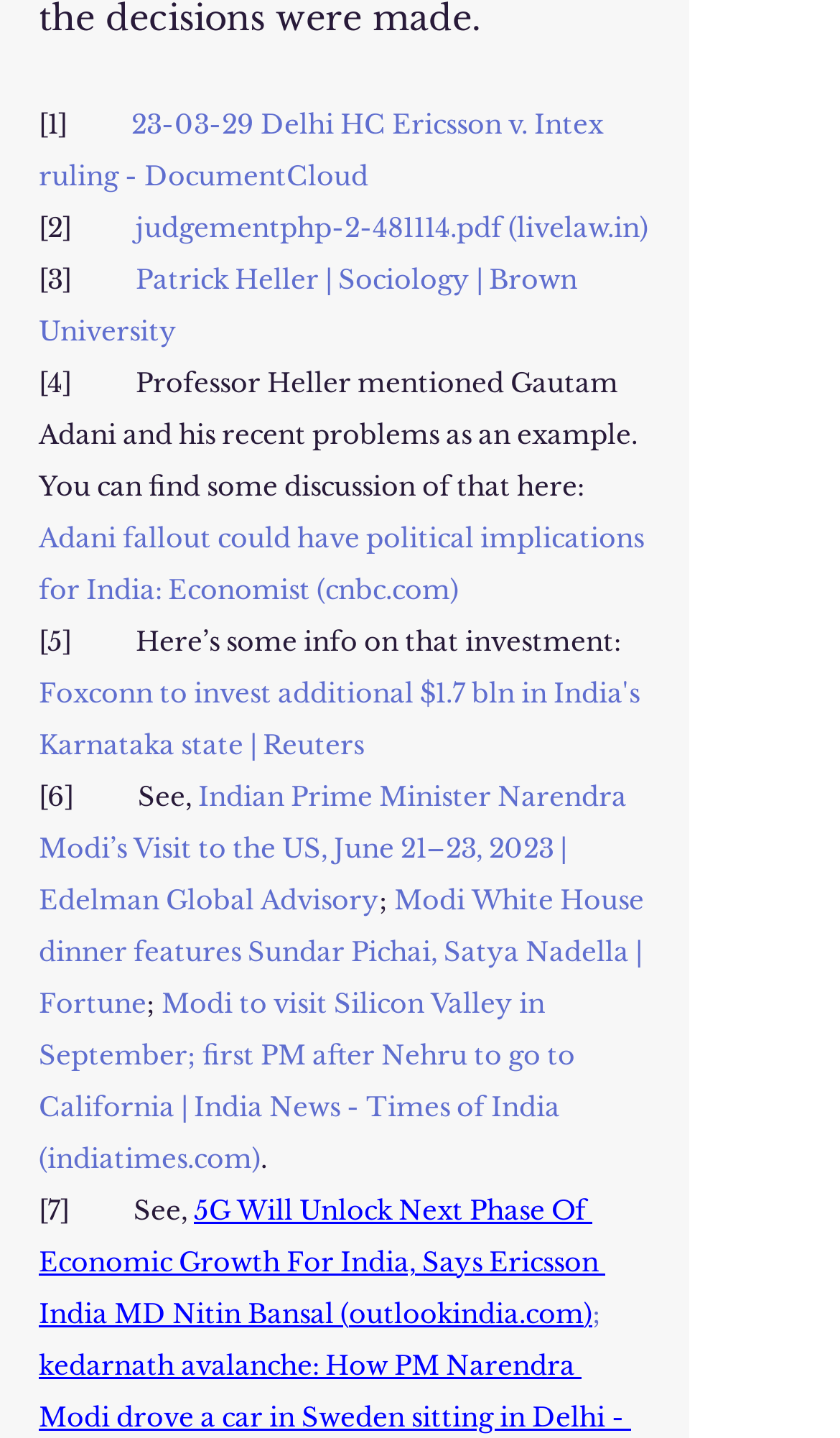Answer the question in one word or a short phrase:
What is the name of the company mentioned in the seventh paragraph?

Ericsson